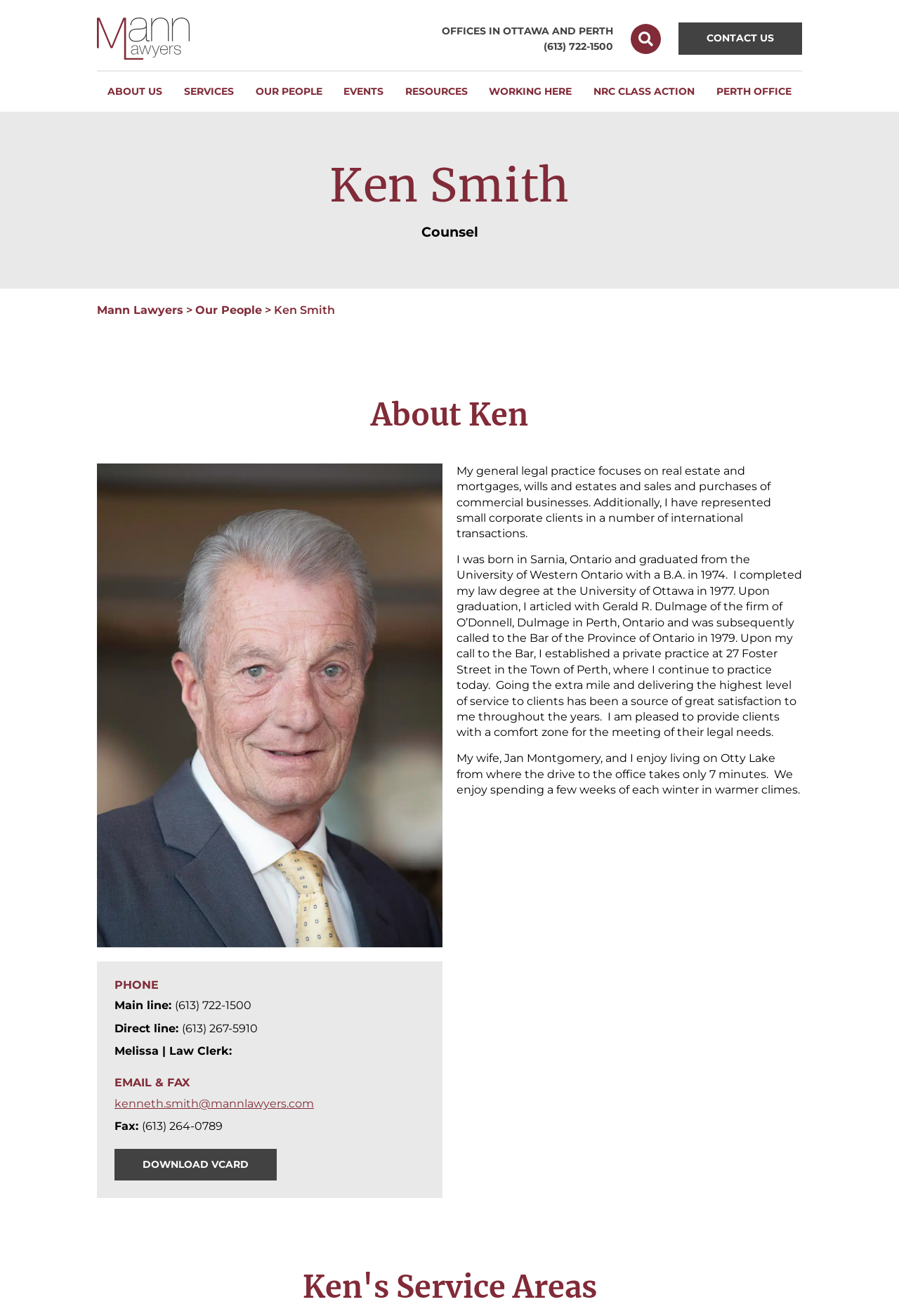Identify and provide the bounding box for the element described by: "alt="The Spoken Verity"".

None